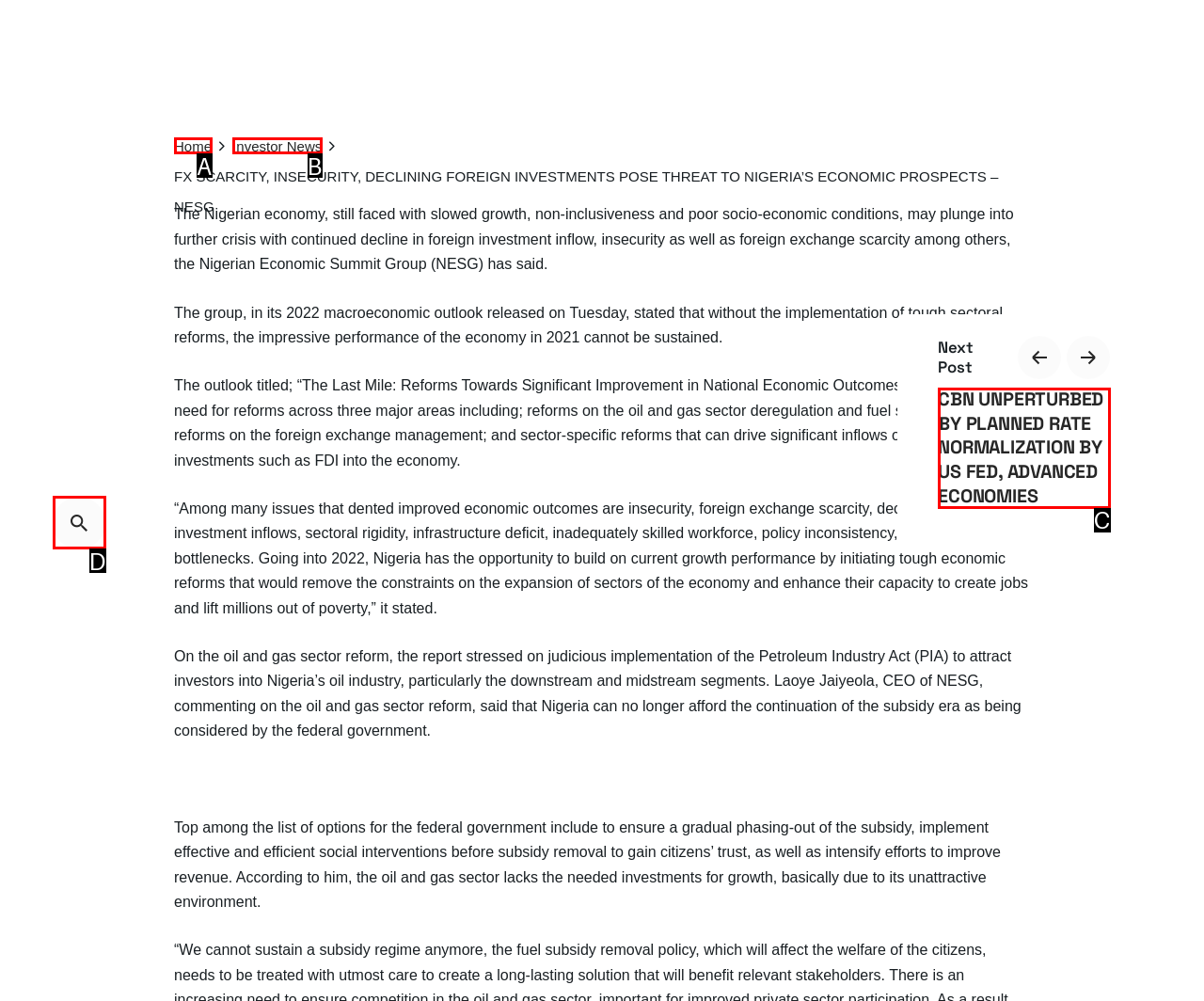Tell me which option best matches this description: thecakebox9@hotmail.co.uk
Answer with the letter of the matching option directly from the given choices.

None